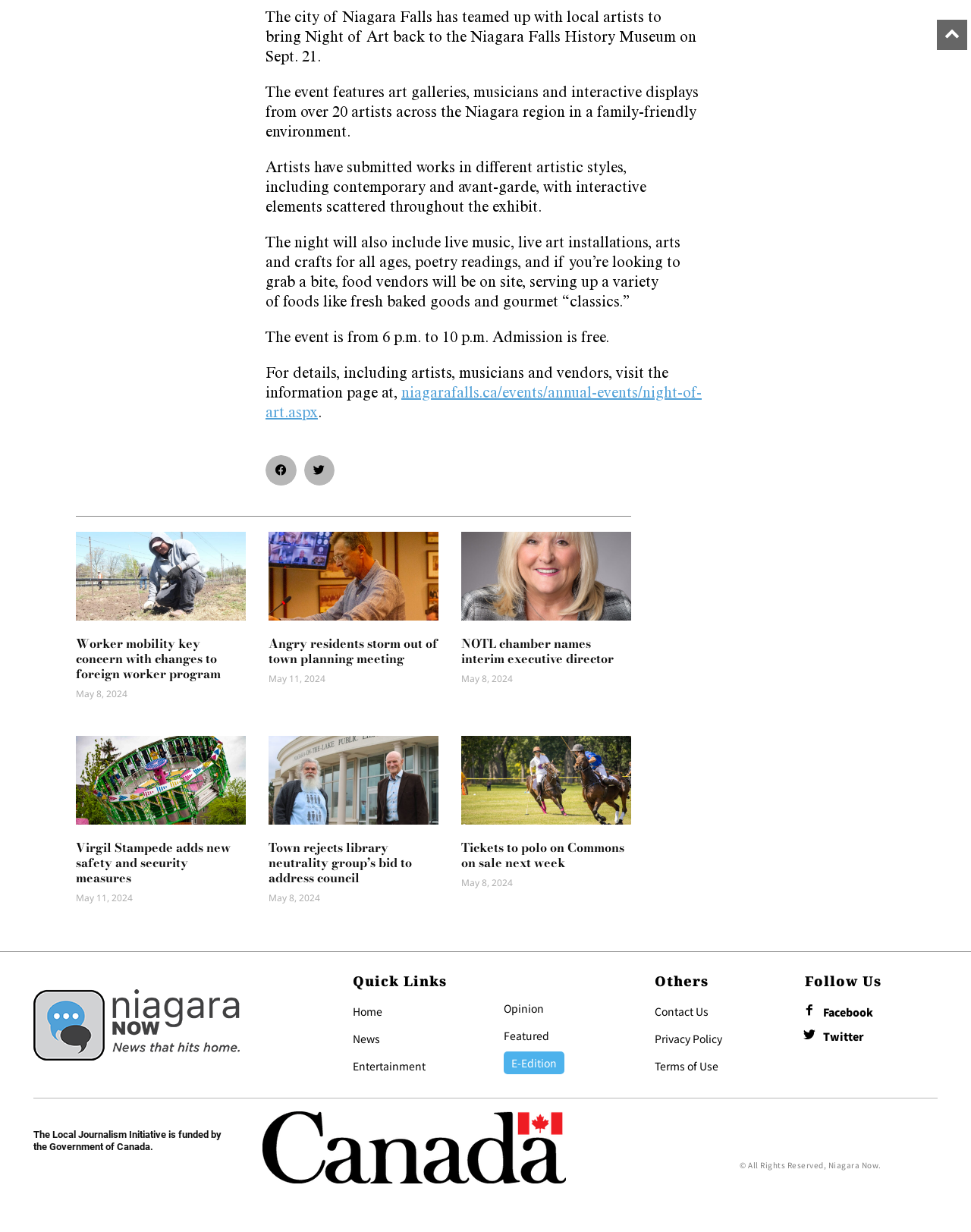Determine the bounding box coordinates for the UI element described. Format the coordinates as (top-left x, top-left y, bottom-right x, bottom-right y) and ensure all values are between 0 and 1. Element description: 20 Year Level Term

None